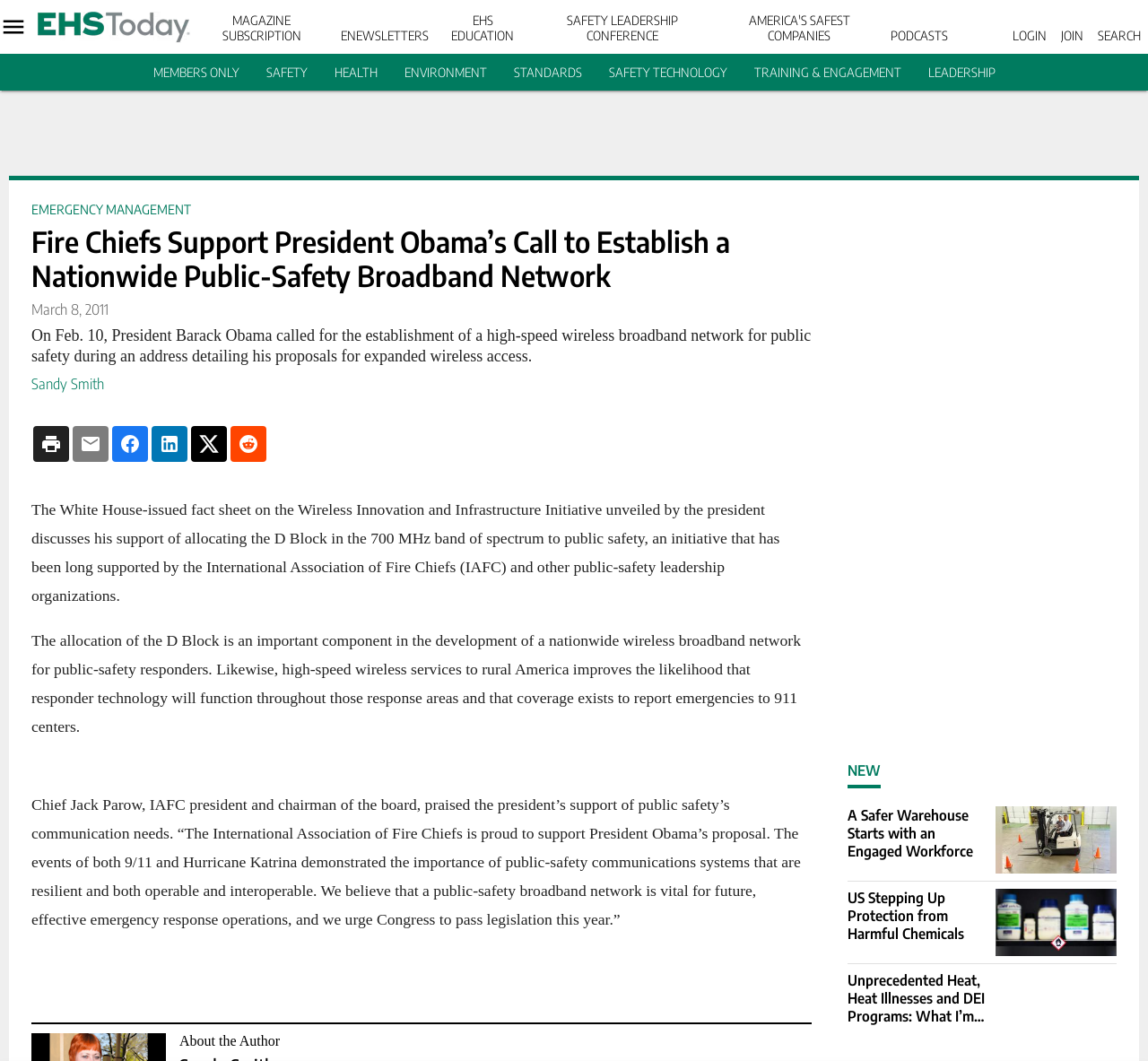What is the topic of the main article?
Based on the visual information, provide a detailed and comprehensive answer.

The main article is about President Obama's call to establish a high-speed wireless broadband network for public safety, which can be inferred from the heading 'Fire Chiefs Support President Obama’s Call to Establish a Nationwide Public-Safety Broadband Network' and the content of the article.